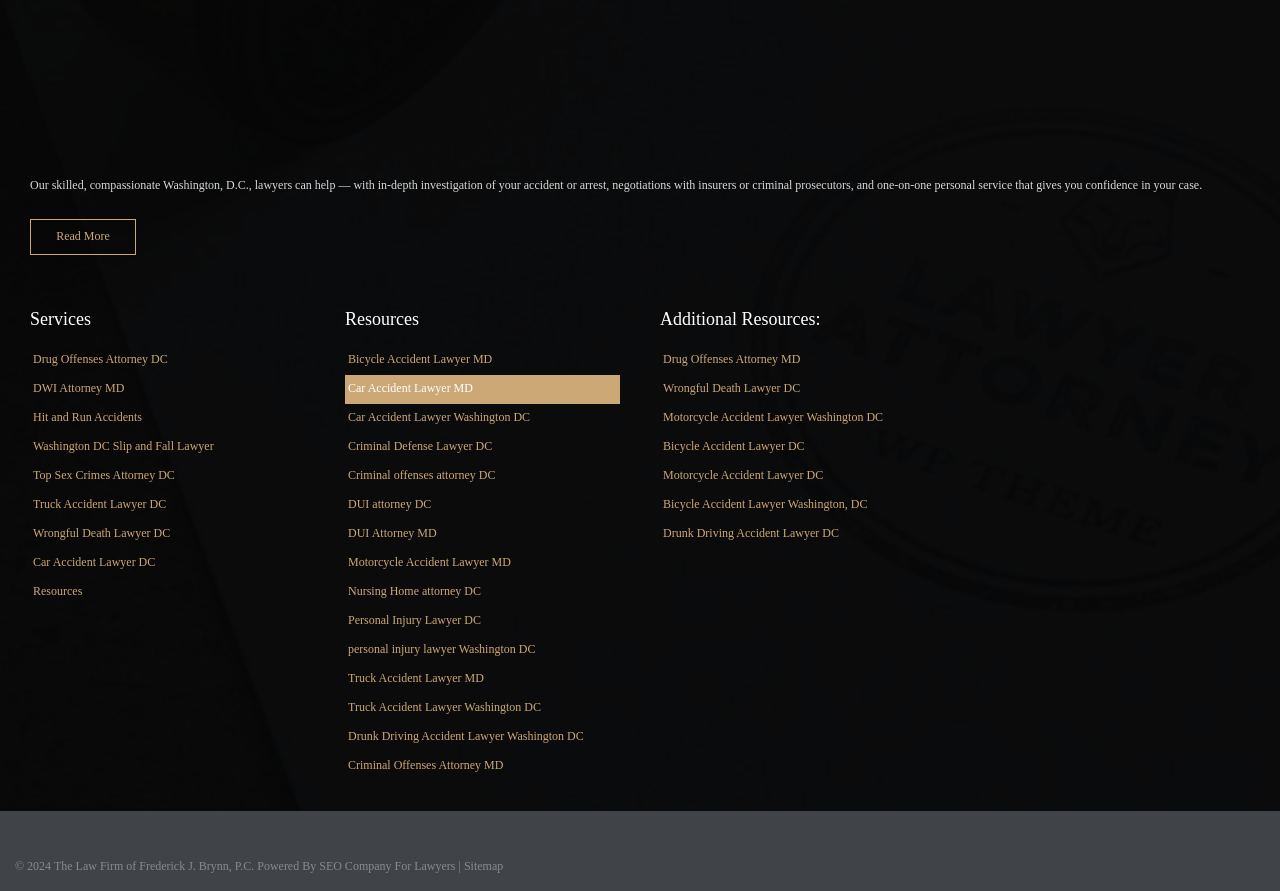Please specify the bounding box coordinates of the area that should be clicked to accomplish the following instruction: "read about higher penalties for parking offences". The coordinates should consist of four float numbers between 0 and 1, i.e., [left, top, right, bottom].

None